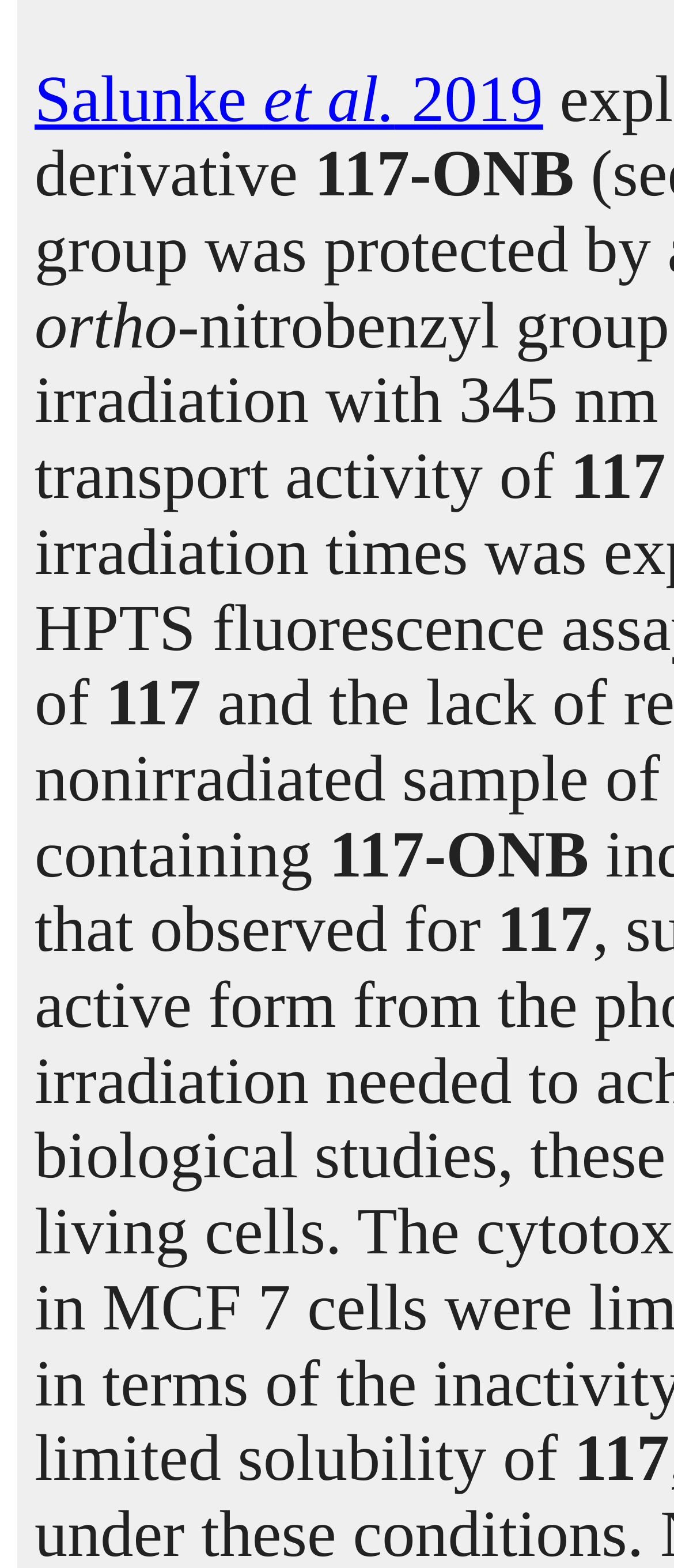Extract the bounding box coordinates of the UI element described by: "FAQ | Help". The coordinates should include four float numbers ranging from 0 to 1, e.g., [left, top, right, bottom].

None